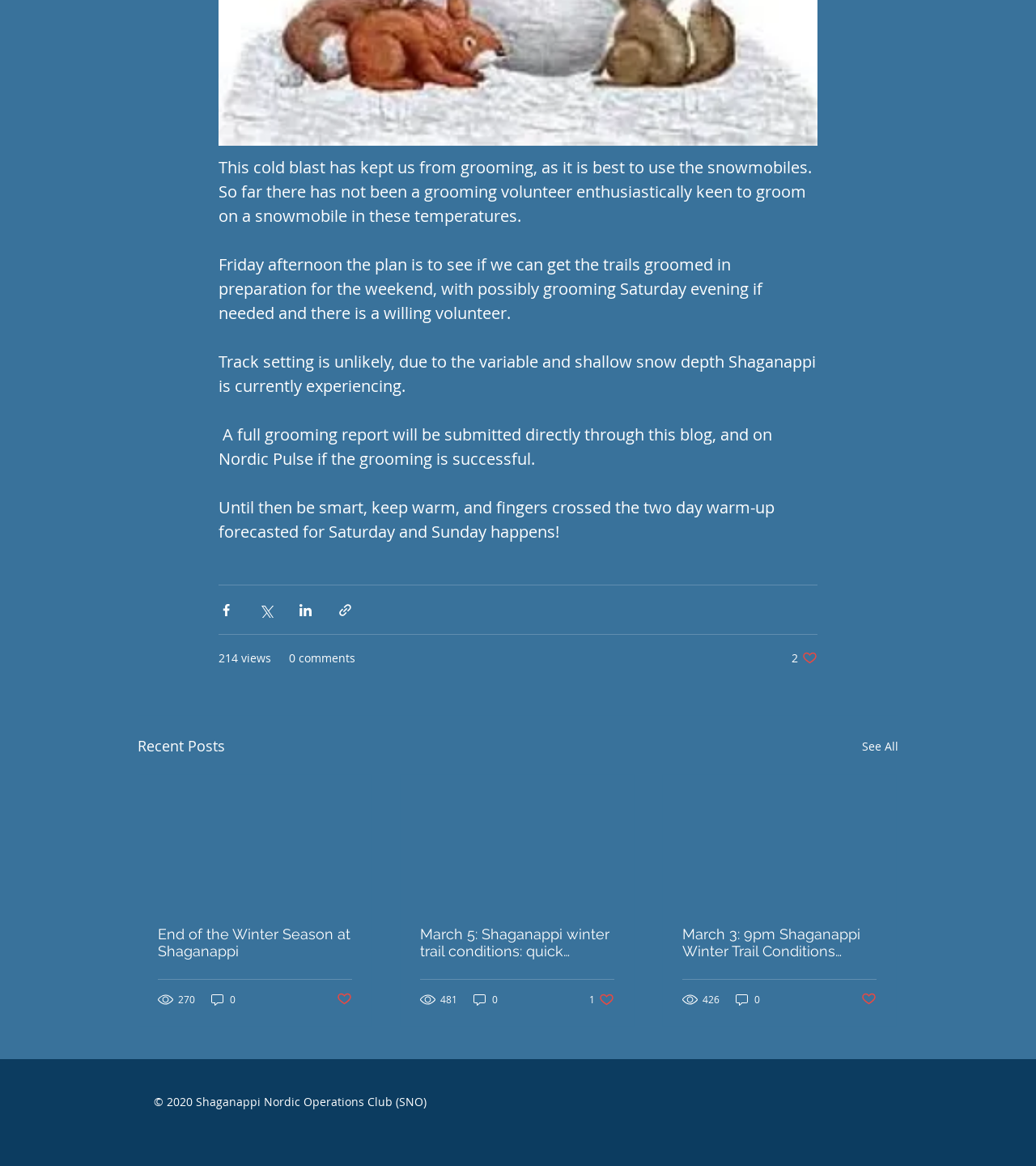Please find the bounding box coordinates of the element that must be clicked to perform the given instruction: "View the article 'End of the Winter Season at Shaganappi'". The coordinates should be four float numbers from 0 to 1, i.e., [left, top, right, bottom].

[0.152, 0.794, 0.34, 0.823]